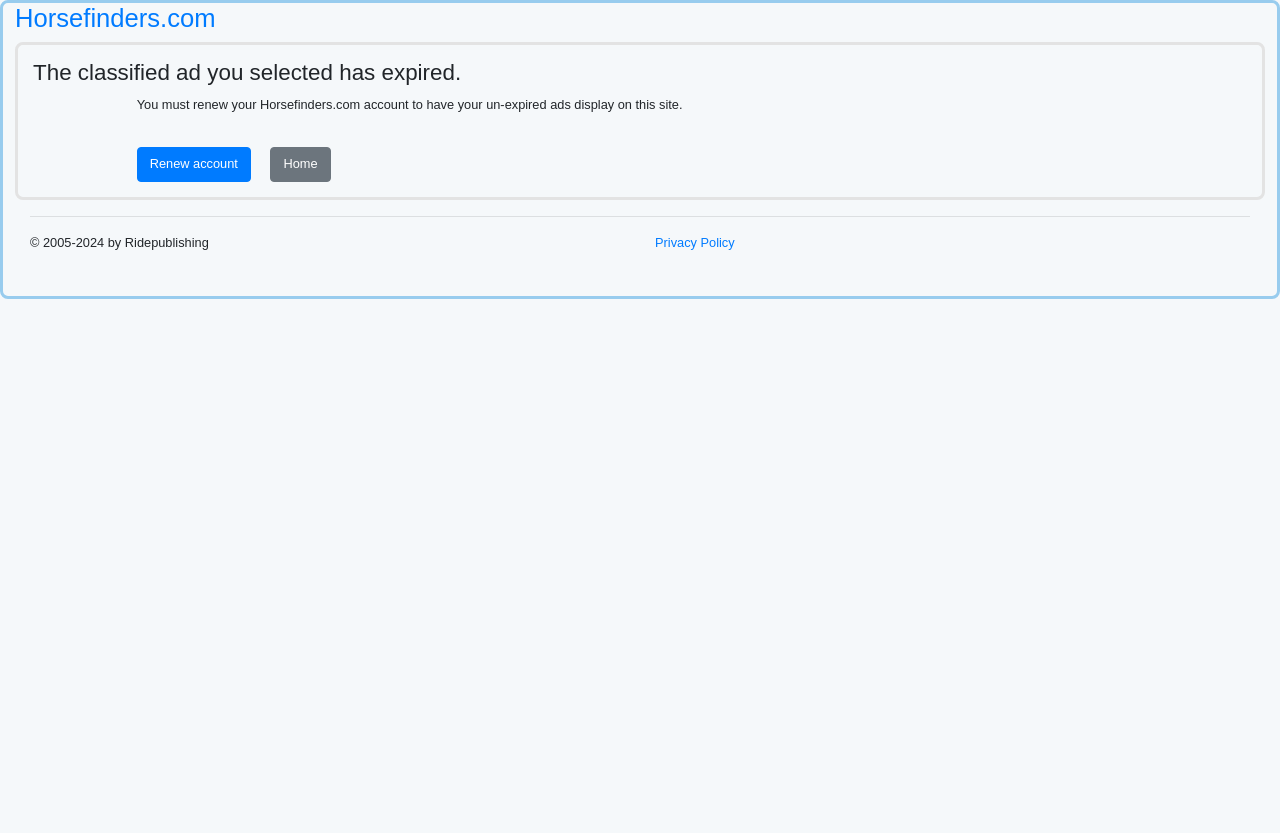Bounding box coordinates must be specified in the format (top-left x, top-left y, bottom-right x, bottom-right y). All values should be floating point numbers between 0 and 1. What are the bounding box coordinates of the UI element described as: Horsefinders.com

[0.012, 0.005, 0.168, 0.038]